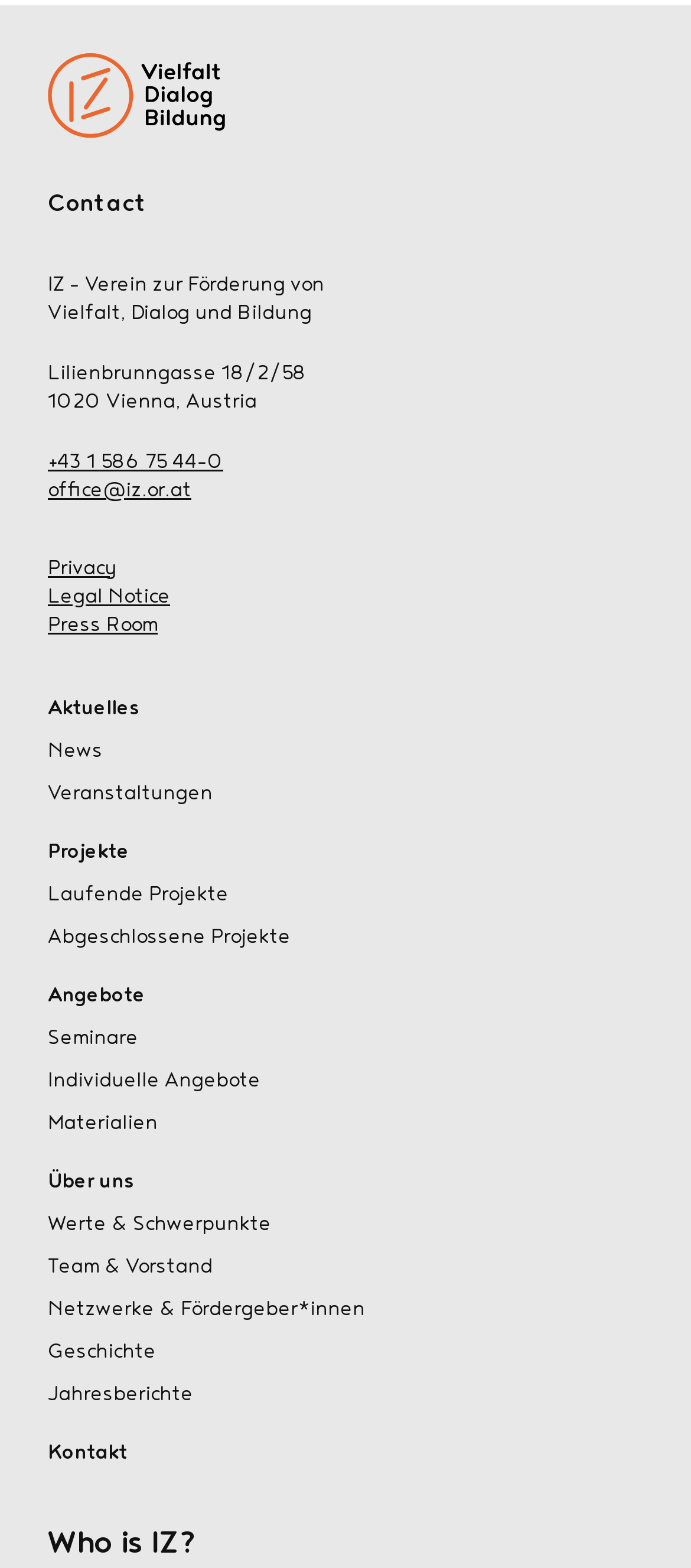What is the phone number of the organization?
Give a single word or phrase as your answer by examining the image.

+43 1 586 75 44-0